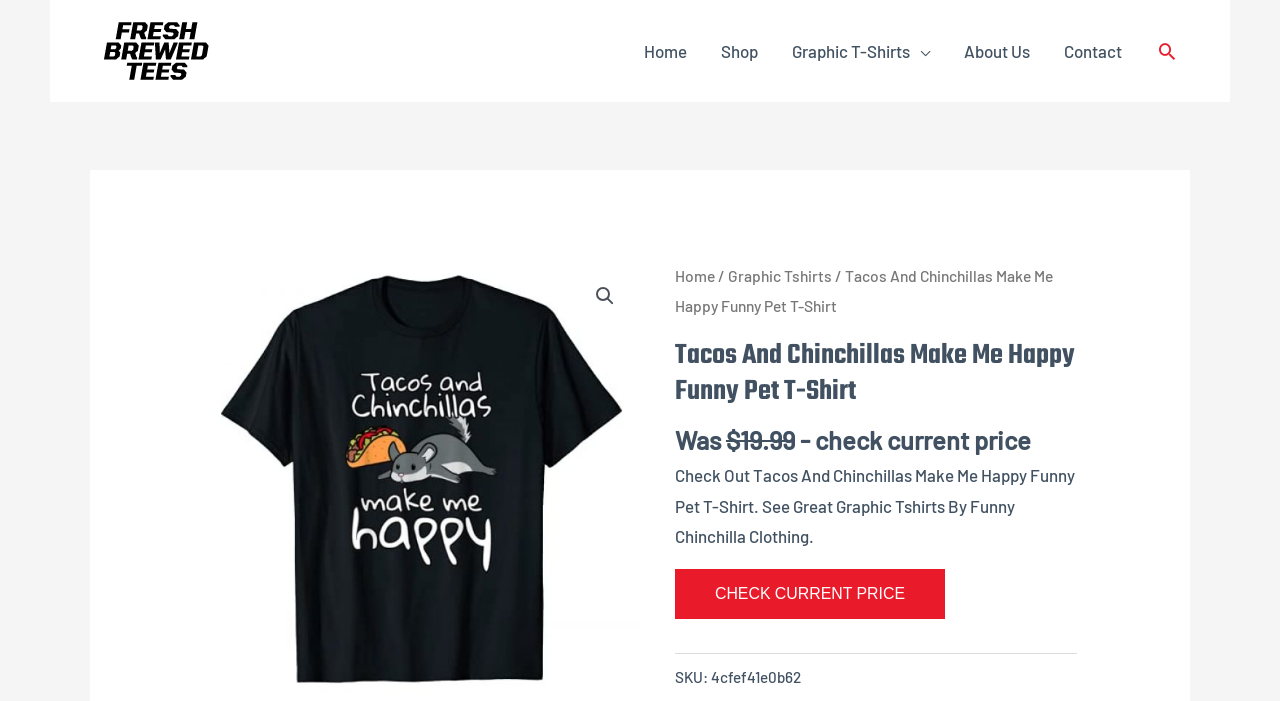Describe all the key features of the webpage in detail.

This webpage is about a specific product, "Tacos And Chinchillas Make Me Happy Funny Pet T-Shirt", sold by Fresh Brewed Tees. At the top left corner, there is a logo of Fresh Brewed Tees, which is an image and a link. Next to the logo, there is a navigation menu with links to "Home", "Shop", "Graphic T-Shirts", "About Us", and "Contact". On the right side of the navigation menu, there is a search icon link.

Below the navigation menu, there is a large image of the product, which is a graphic t-shirt with a funny design featuring tacos and chinchillas. The image is also a link to the product. To the right of the product image, there are two more images of other graphic t-shirts, which are also links.

Under the product image, there is a breadcrumb navigation menu showing the path "Home / Graphic Tshirts / Tacos And Chinchillas Make Me Happy Funny Pet T-Shirt". Below the breadcrumb menu, there is a heading with the product name.

The product information is displayed below the heading, including the price, which is $19.99, and a link to check the current price. There is also a short description of the product, which is "Check Out Tacos And Chinchillas Make Me Happy Funny Pet T-Shirt. See Great Graphic Tshirts By Funny Chinchilla Clothing." At the bottom, there is a link to check the current price and the product's SKU number.